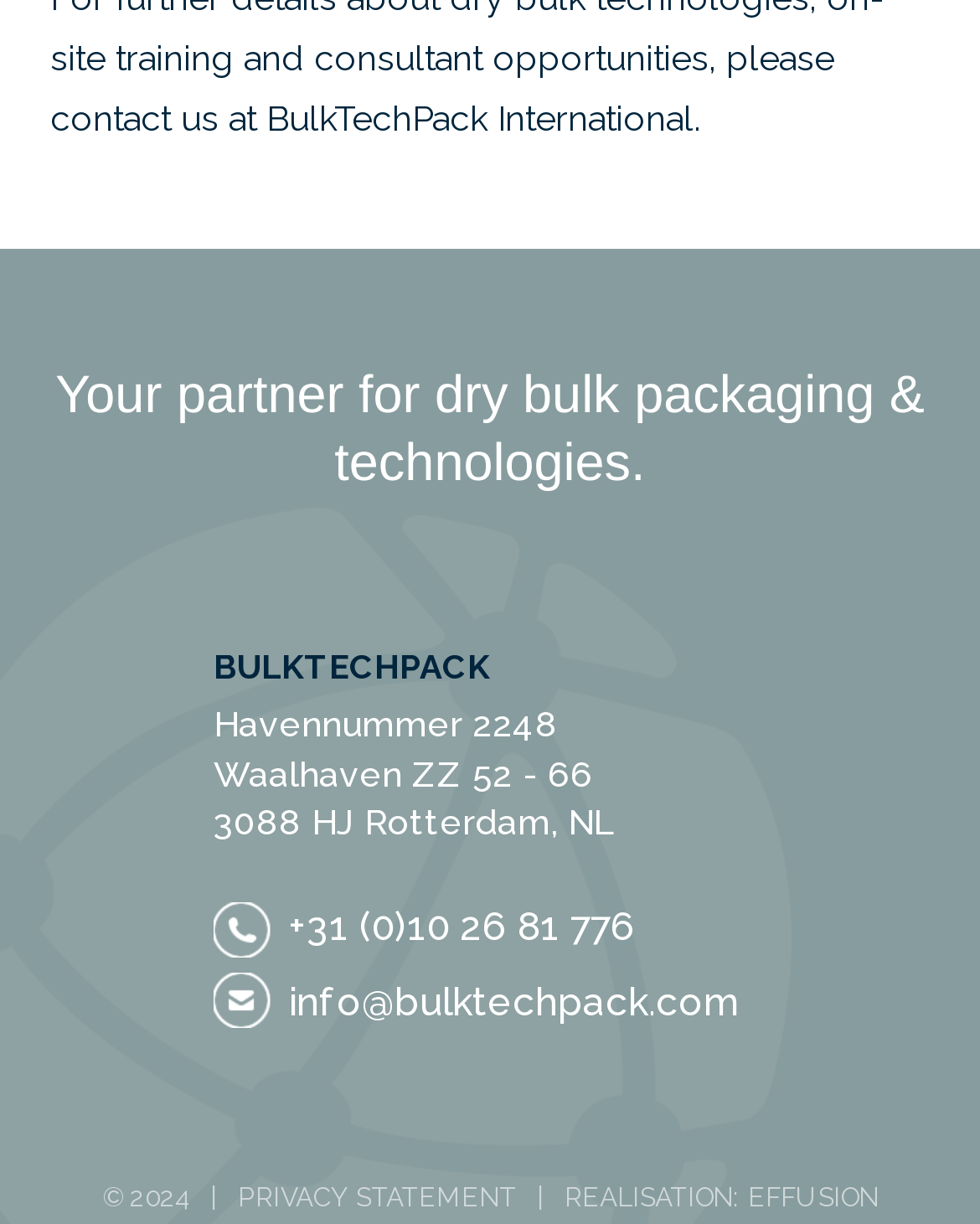What is the year of copyright?
Answer the question with as much detail as you can, using the image as a reference.

The year of copyright can be found in the static text element with the text '© 2024' which is located at the bottom of the webpage, indicating that it is the year when the company claimed copyright.